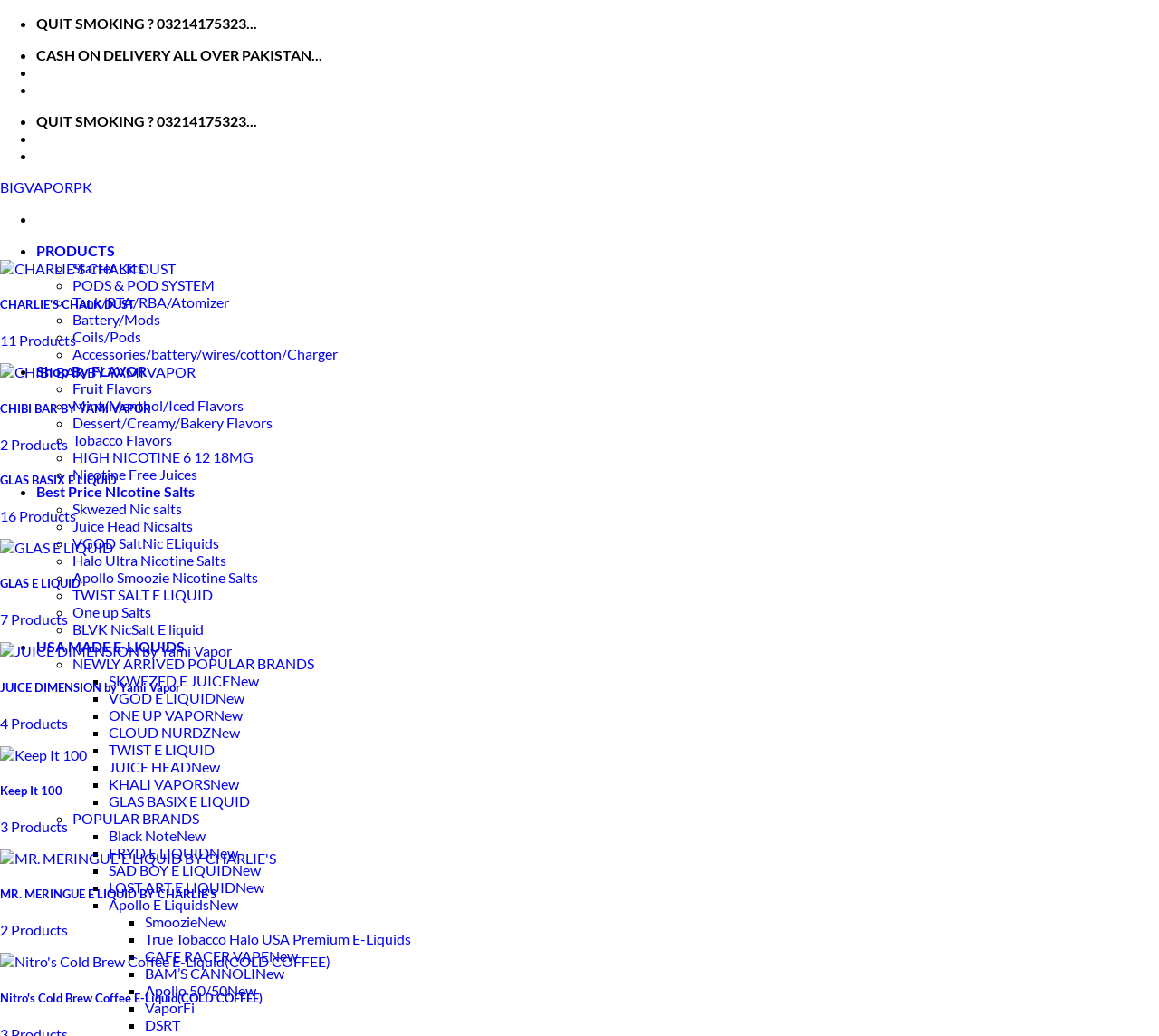Extract the main heading from the webpage content.

Latest E-Liquid Arrivals